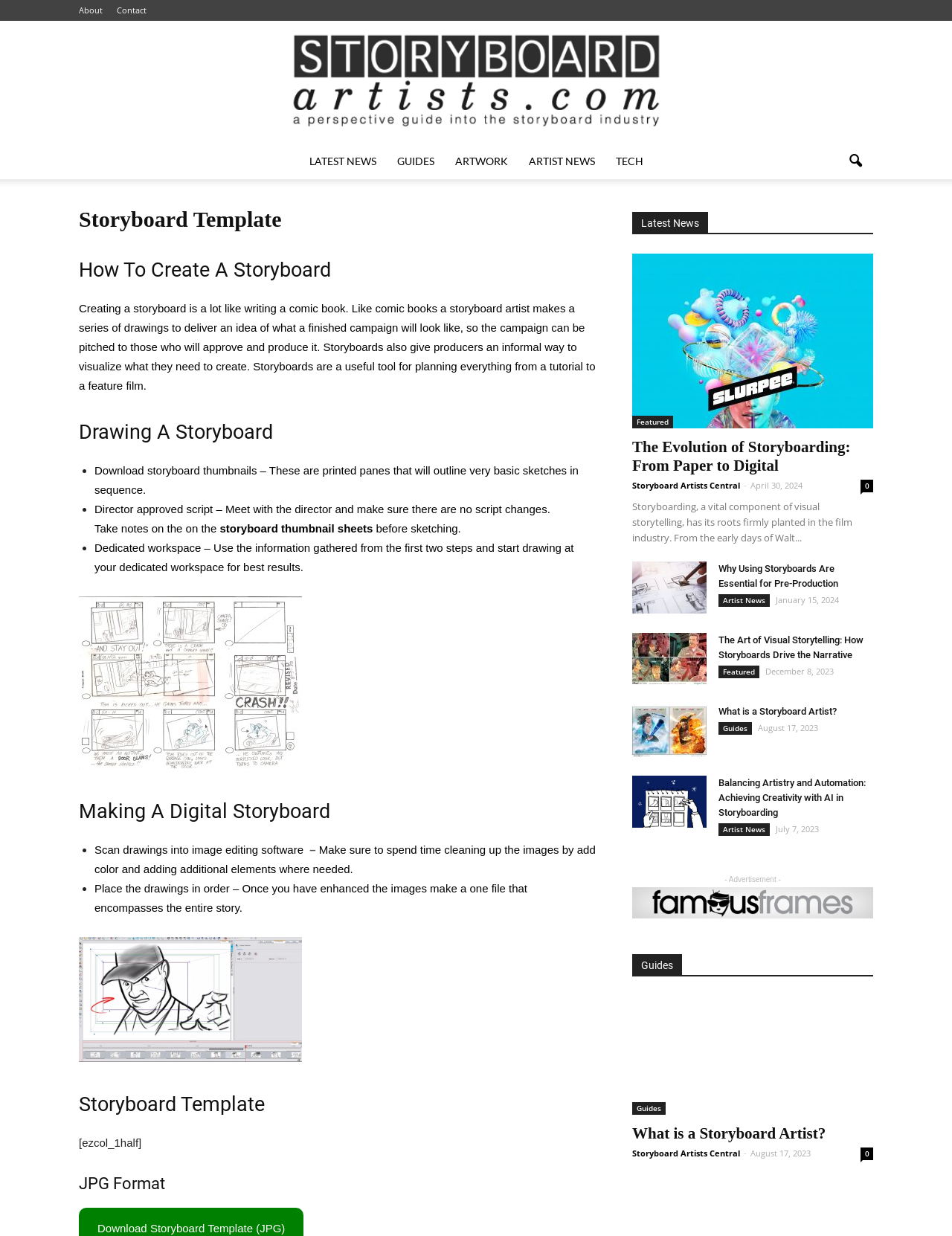What is the first step in creating a storyboard?
Can you provide an in-depth and detailed response to the question?

The webpage provides a step-by-step guide on how to create a storyboard, and the first step mentioned is to download storyboard thumbnails, which are printed panes that will outline very basic sketches in sequence.